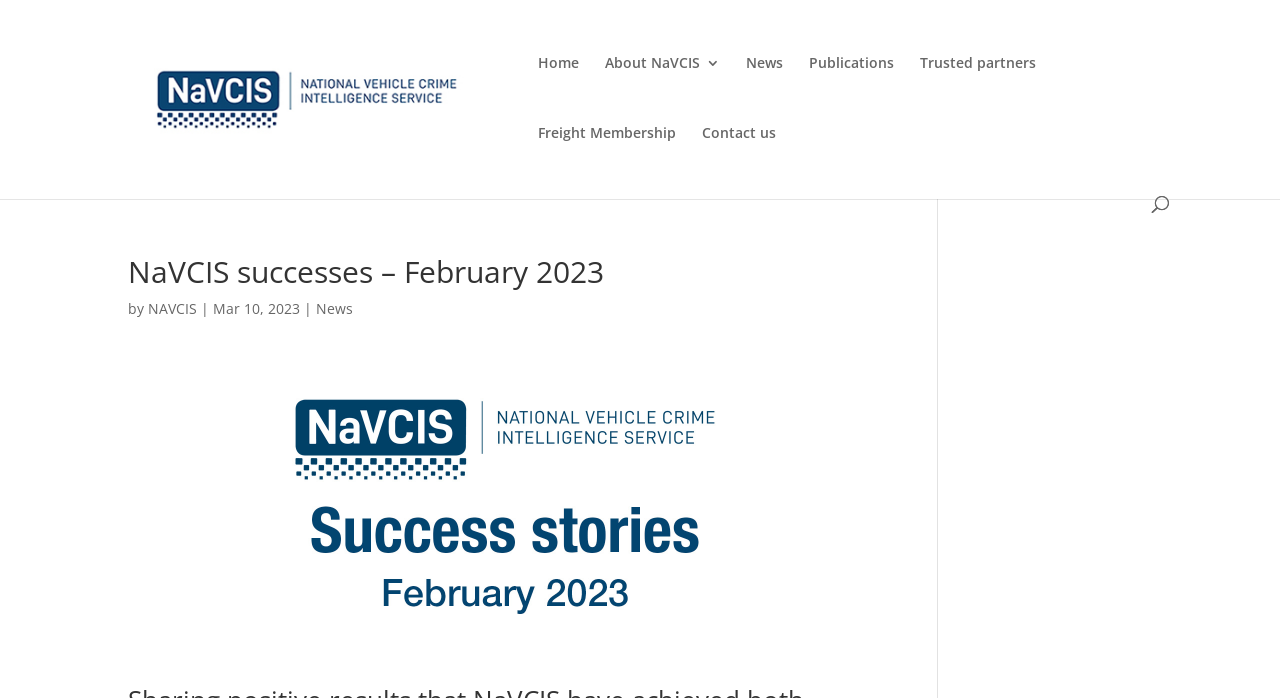Please identify the coordinates of the bounding box that should be clicked to fulfill this instruction: "search for something".

[0.1, 0.0, 0.9, 0.001]